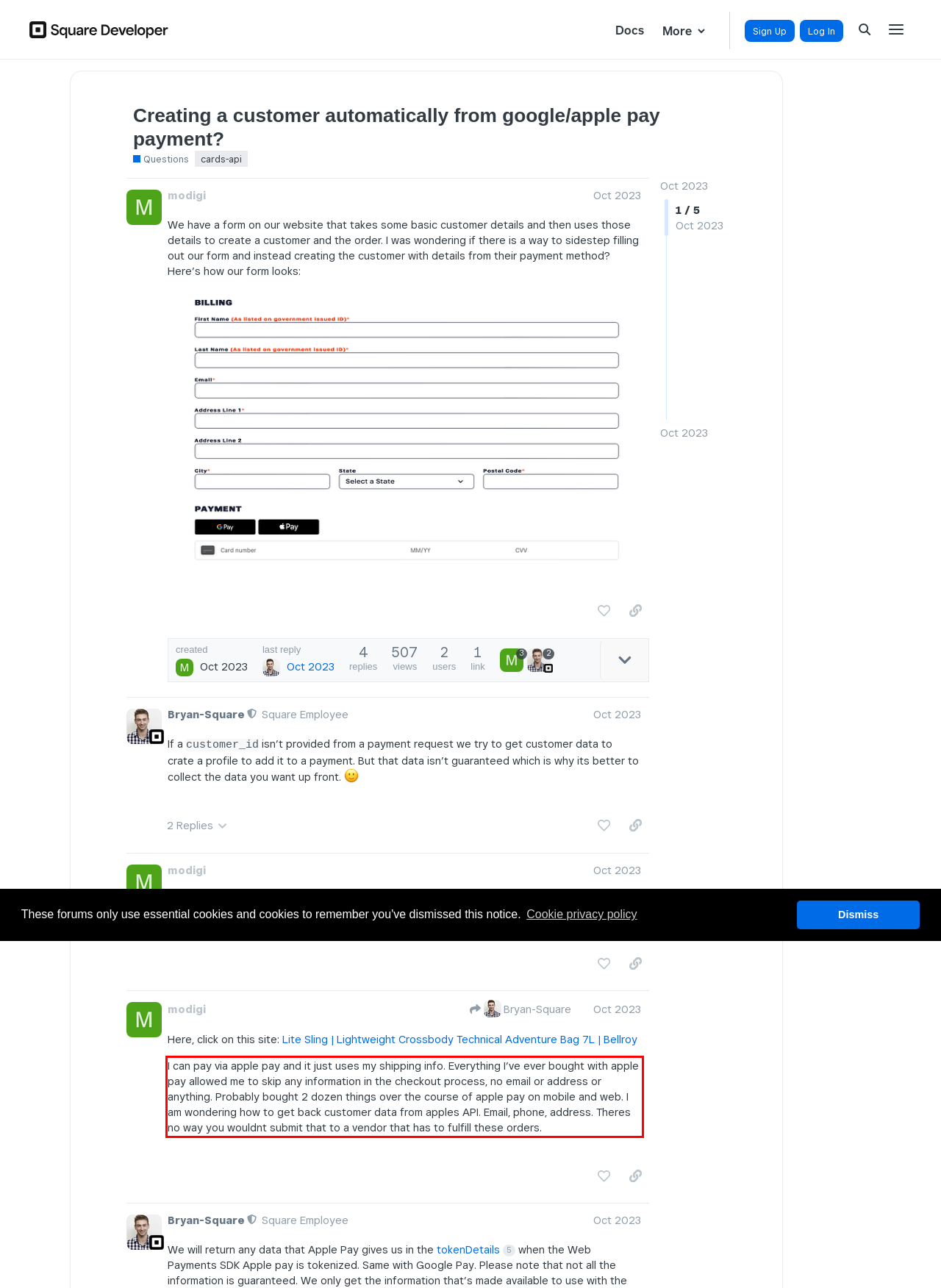With the provided screenshot of a webpage, locate the red bounding box and perform OCR to extract the text content inside it.

I can pay via apple pay and it just uses my shipping info. Everything I’ve ever bought with apple pay allowed me to skip any information in the checkout process, no email or address or anything. Probably bought 2 dozen things over the course of apple pay on mobile and web. I am wondering how to get back customer data from apples API. Email, phone, address. Theres no way you wouldnt submit that to a vendor that has to fulfill these orders.